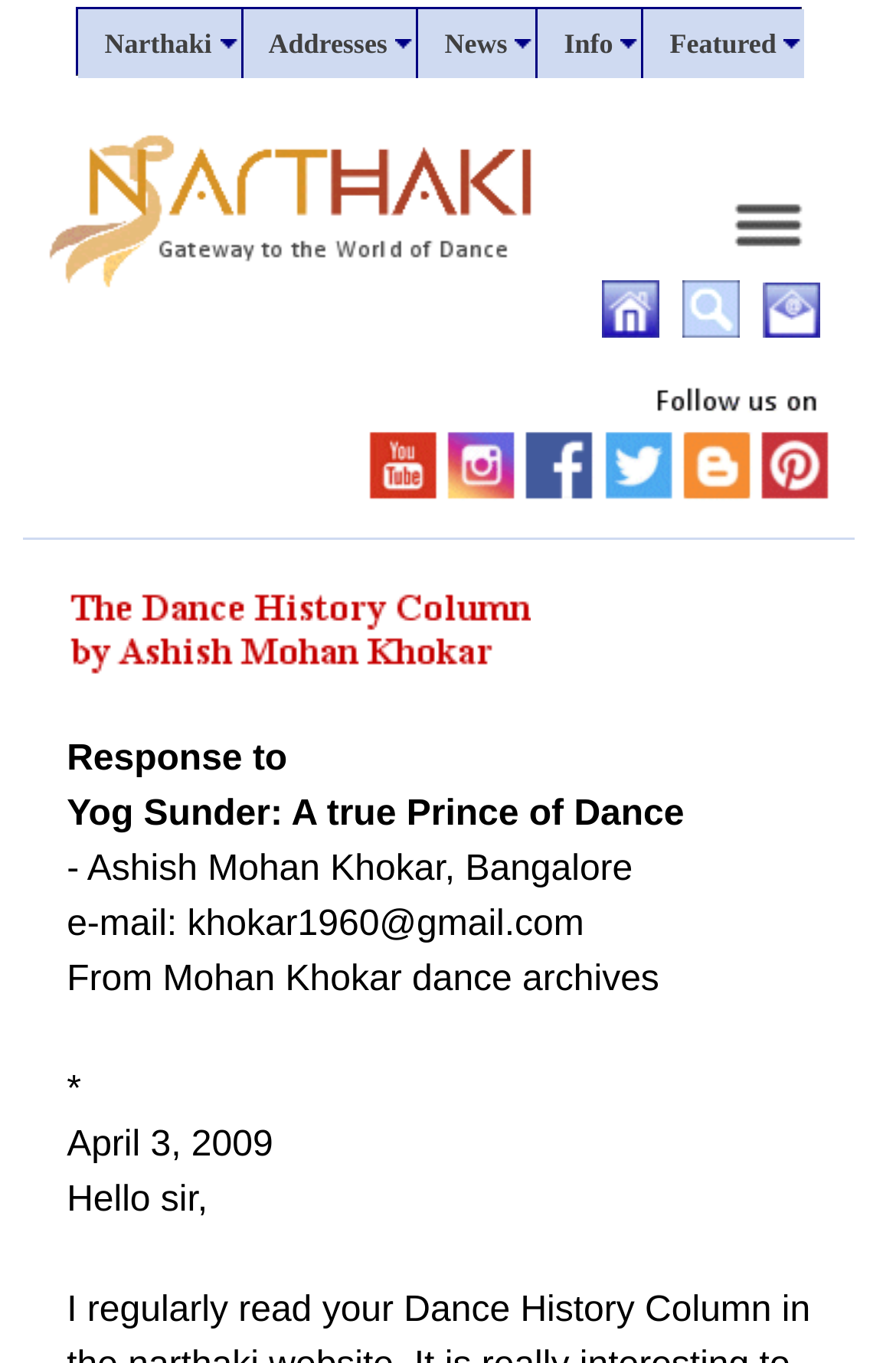What is the author's email address? Refer to the image and provide a one-word or short phrase answer.

khokar1960@gmail.com